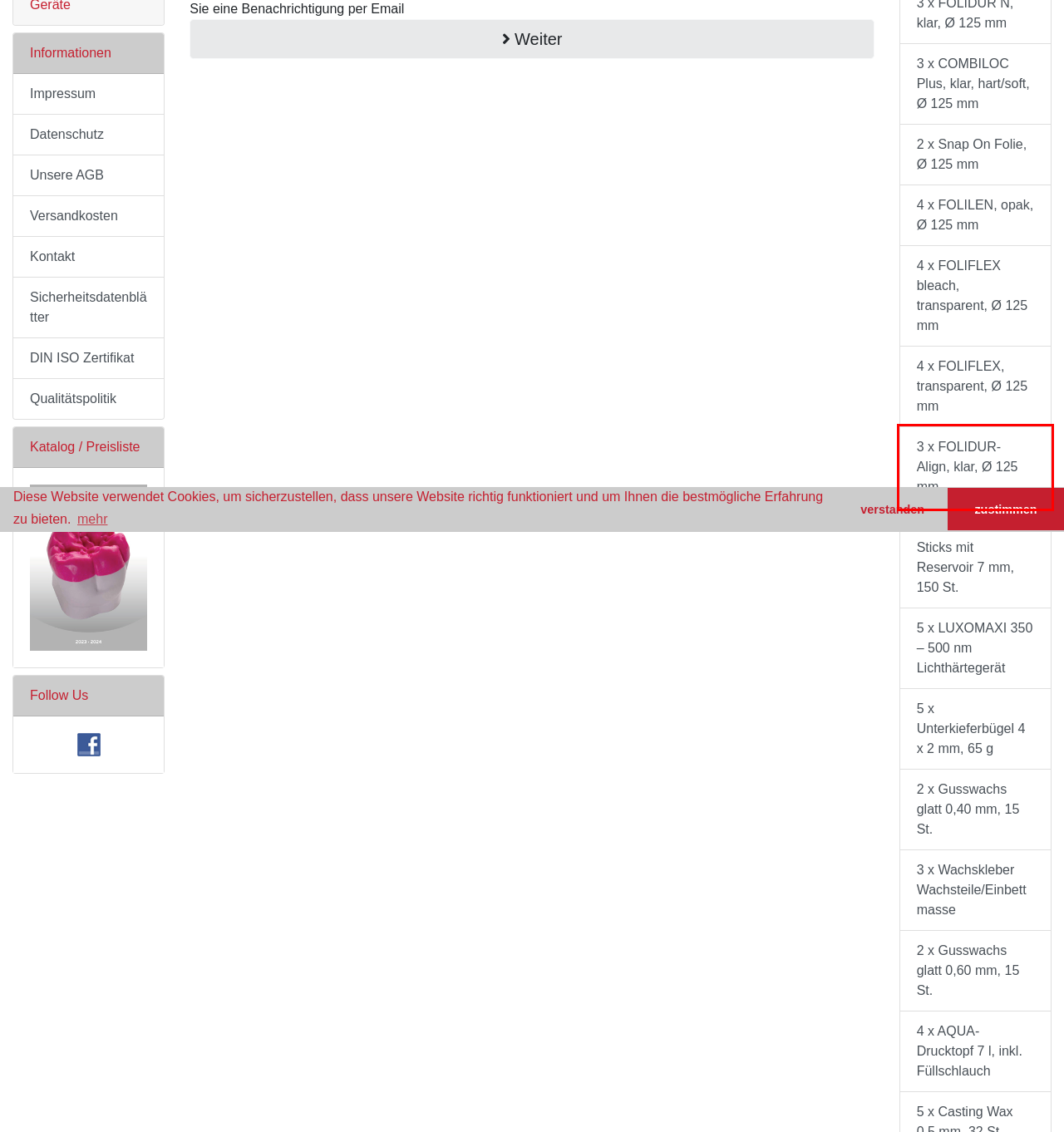Examine the screenshot of a webpage with a red rectangle bounding box. Select the most accurate webpage description that matches the new webpage after clicking the element within the bounding box. Here are the candidates:
A. Wachskleber Wachsteile/Einbettmasse | al dente Dentalprodukte GmbH
B. Unterkieferbügel 4 x 2 mm, 65 g | al dente Dentalprodukte GmbH
C. Snap On Folie, Ø 125 mm | al dente Dentalprodukte GmbH
D. AQUA-Drucktopf 7 l, inkl. Füllschlauch | al dente Dentalprodukte GmbH
E. COMBILOC Plus, klar, hart/soft, Ø 125 mm | al dente Dentalprodukte GmbH
F. FOLIDUR-Align, klar, Ø 125 mm | al dente Dentalprodukte GmbH
G. NEM - Guss-Sticks mit Reservoir | al dente Dentalprodukte GmbH
H. FOLIFLEX bleach, transparent, Ø 125 mm | al dente Dentalprodukte GmbH

F